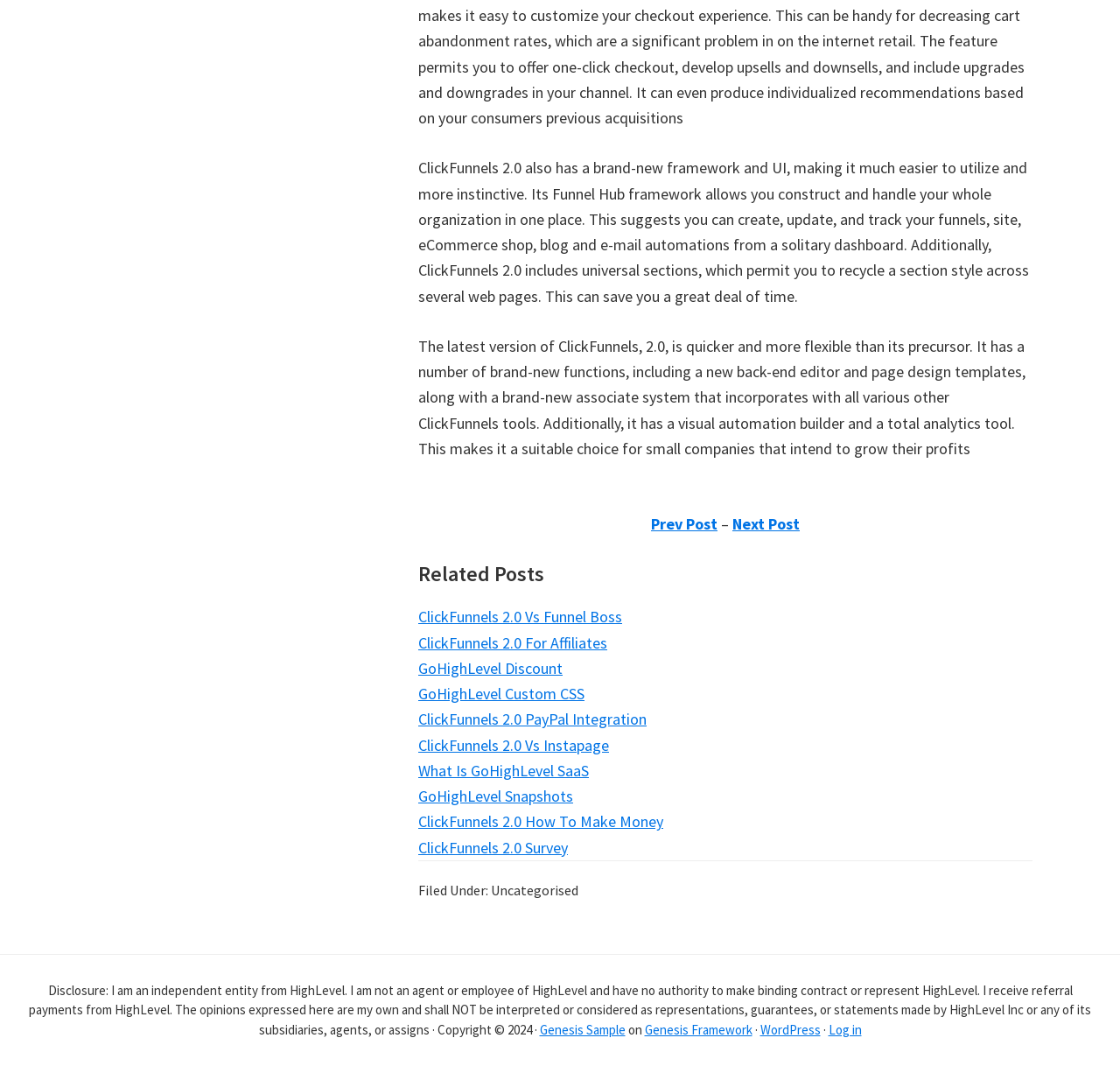Using details from the image, please answer the following question comprehensively:
What is the purpose of universal sections in ClickFunnels 2.0?

According to the text, universal sections in ClickFunnels 2.0 allow users to recycle a section style across multiple web pages, which can save a lot of time.